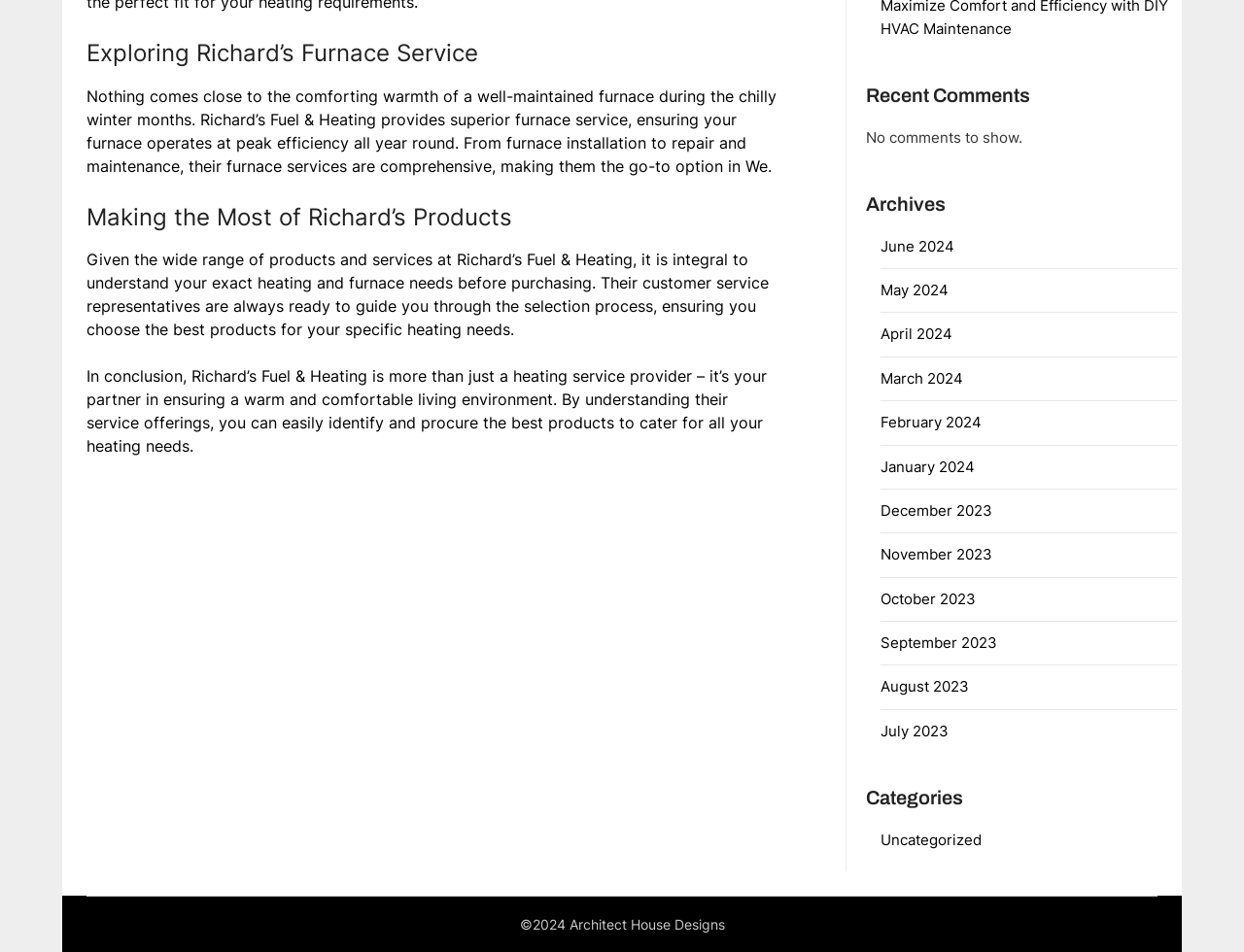Find the bounding box coordinates for the UI element whose description is: "June 2024". The coordinates should be four float numbers between 0 and 1, in the format [left, top, right, bottom].

[0.708, 0.249, 0.767, 0.268]